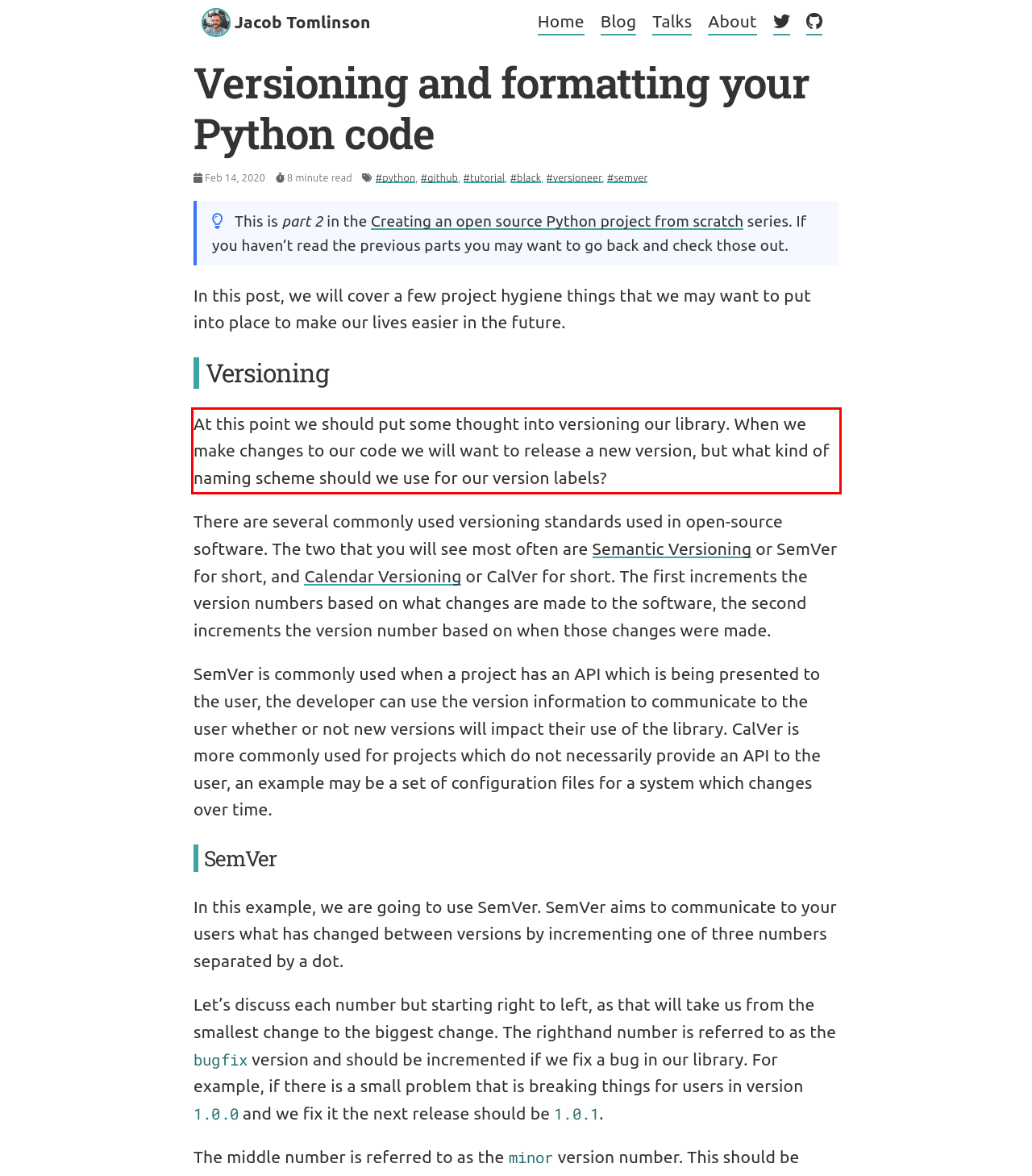Review the screenshot of the webpage and recognize the text inside the red rectangle bounding box. Provide the extracted text content.

At this point we should put some thought into versioning our library. When we make changes to our code we will want to release a new version, but what kind of naming scheme should we use for our version labels?